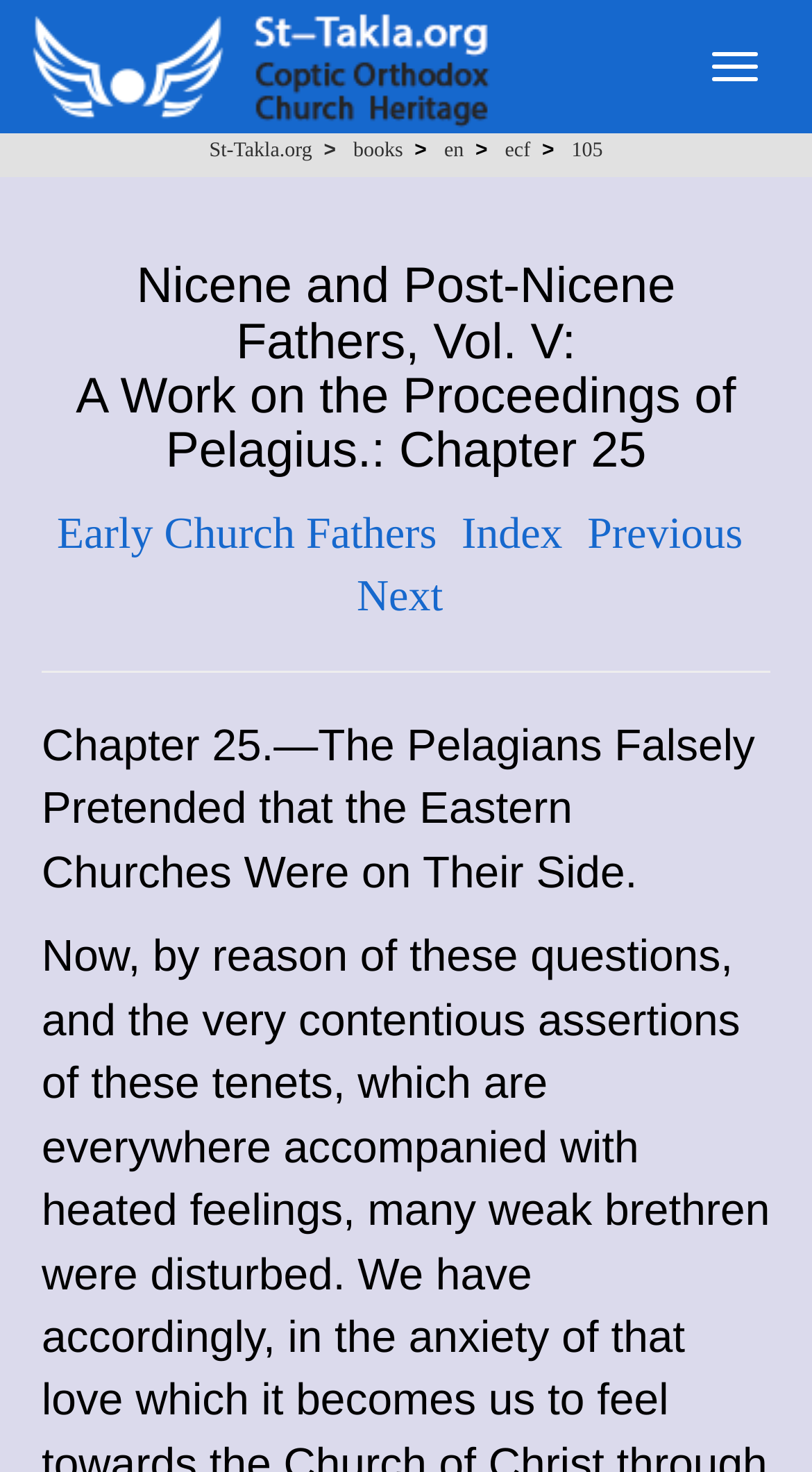What is the language of the webpage?
Refer to the image and give a detailed answer to the question.

The language of the webpage can be inferred from the link 'en' in the top navigation bar, which suggests that the webpage is in English.